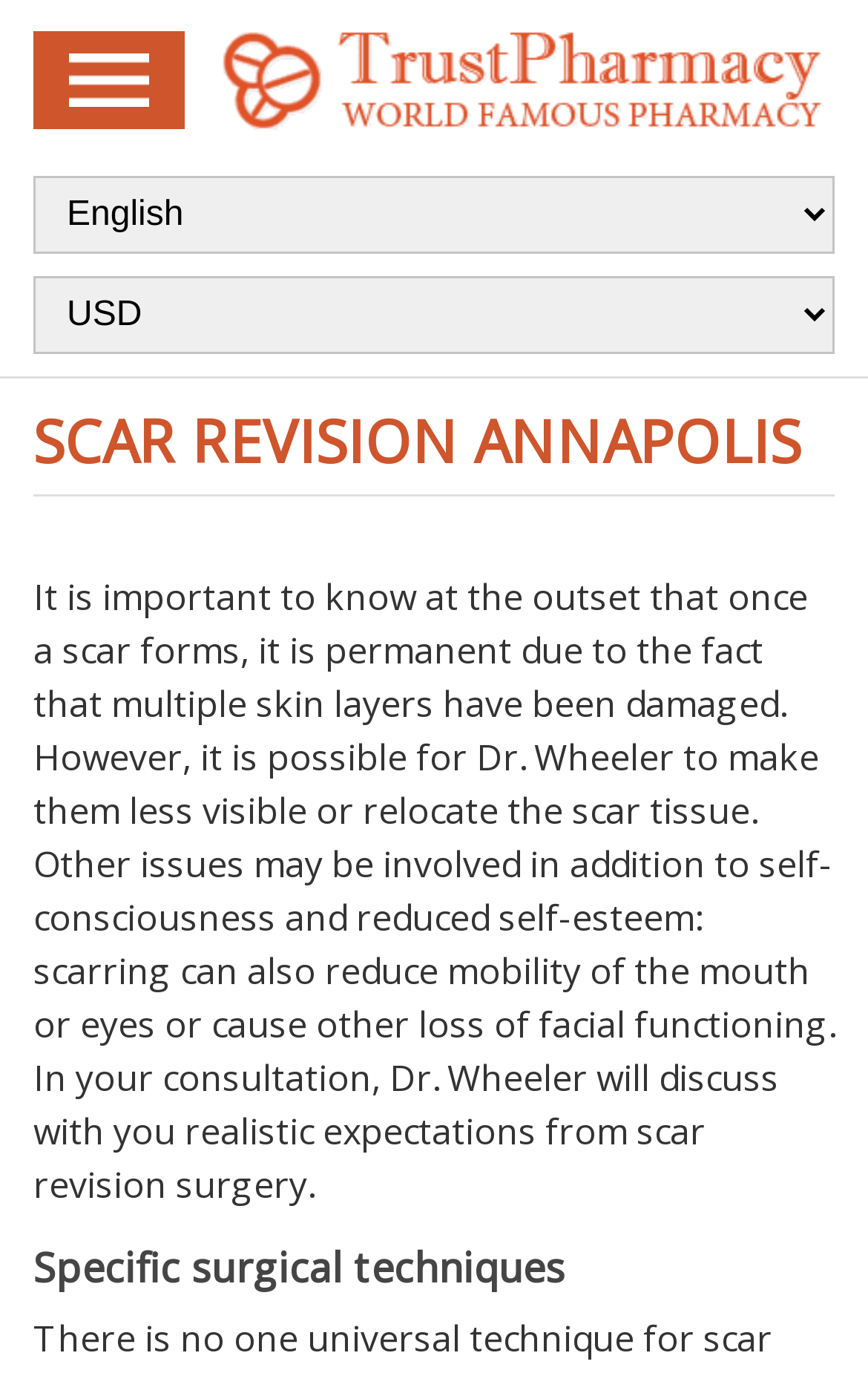What is the tone of the webpage content?
Could you answer the question in a detailed manner, providing as much information as possible?

The webpage content is written in an informative tone, providing detailed information about scar revision surgery, its purpose, and the associated issues, without any emotional or promotional language.